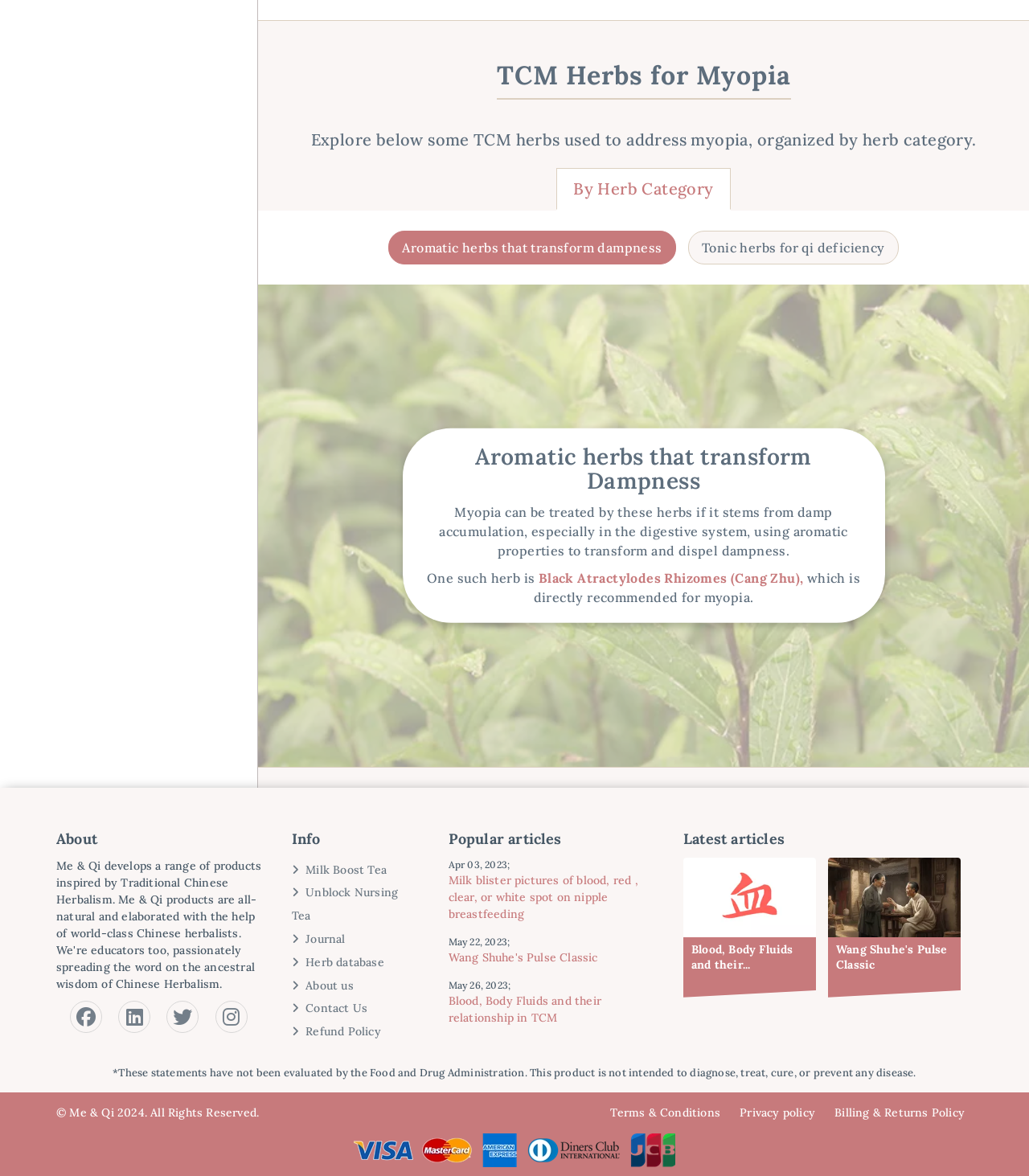Given the description: "Black Atractylodes Rhizomes (Cang Zhu),", determine the bounding box coordinates of the UI element. The coordinates should be formatted as four float numbers between 0 and 1, [left, top, right, bottom].

[0.523, 0.485, 0.781, 0.498]